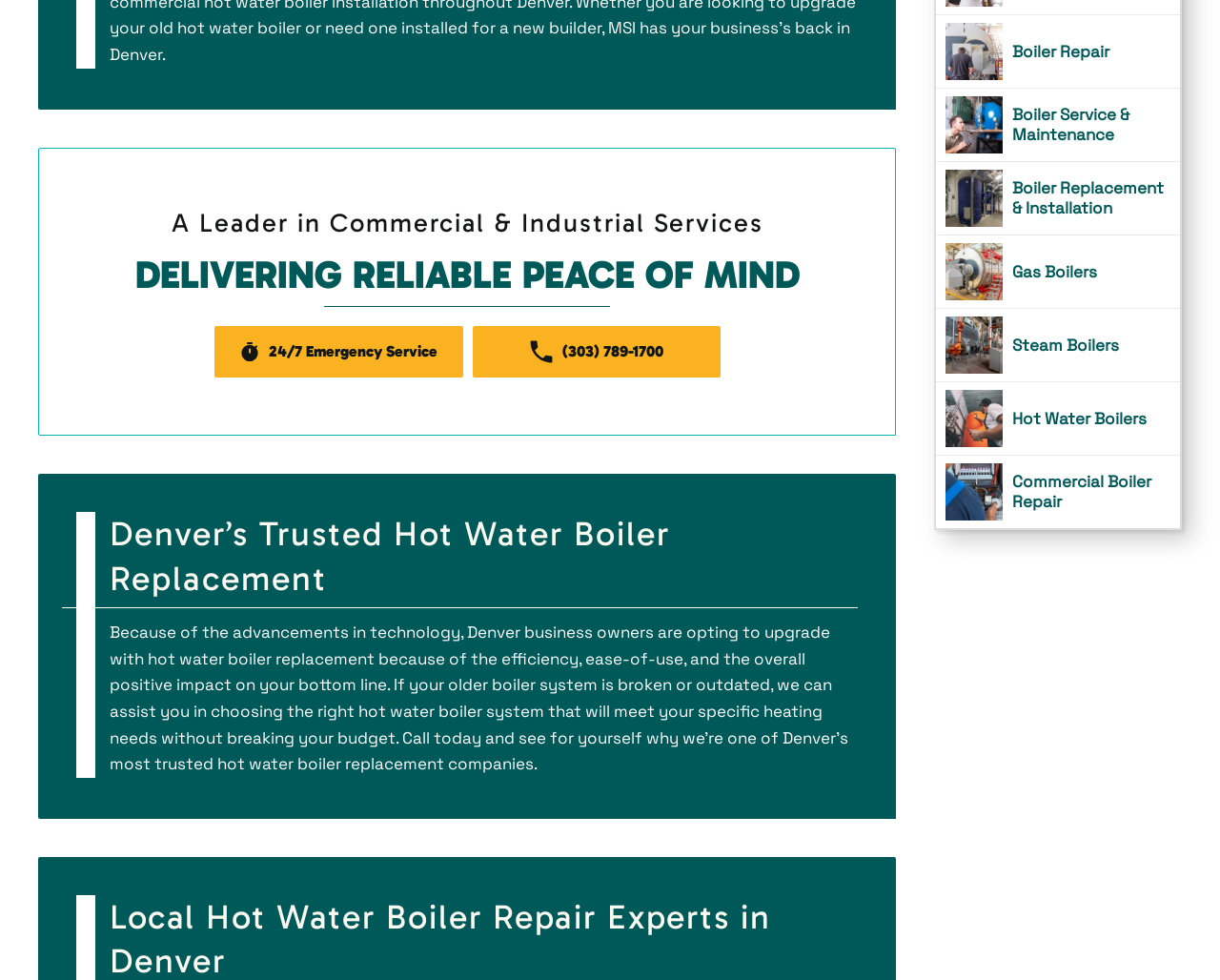Refer to the element description title="Gas Boilers" and identify the corresponding bounding box in the screenshot. Format the coordinates as (top-left x, top-left y, bottom-right x, bottom-right y) with values in the range of 0 to 1.

[0.775, 0.248, 0.822, 0.306]